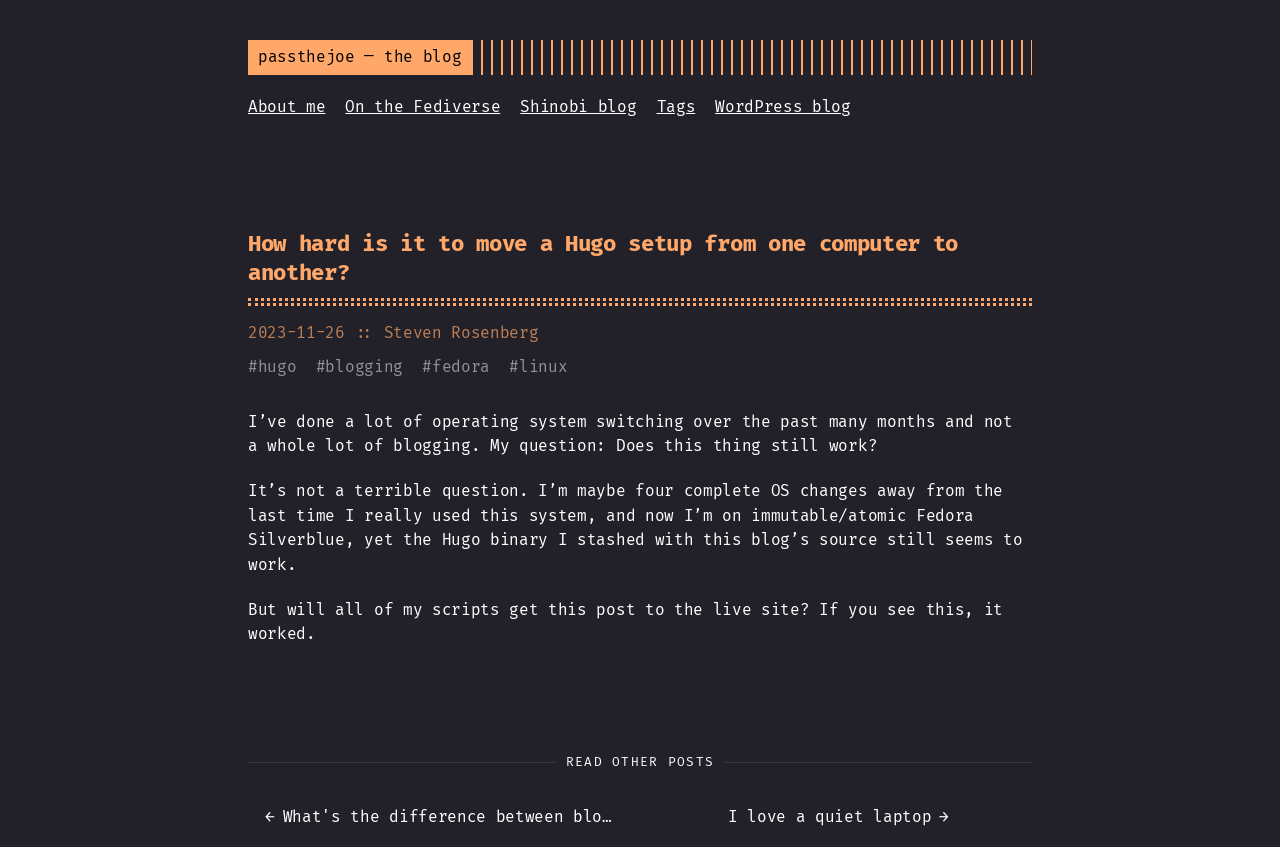Can you find the bounding box coordinates for the element to click on to achieve the instruction: "view the previous post"?

[0.195, 0.942, 0.495, 0.989]